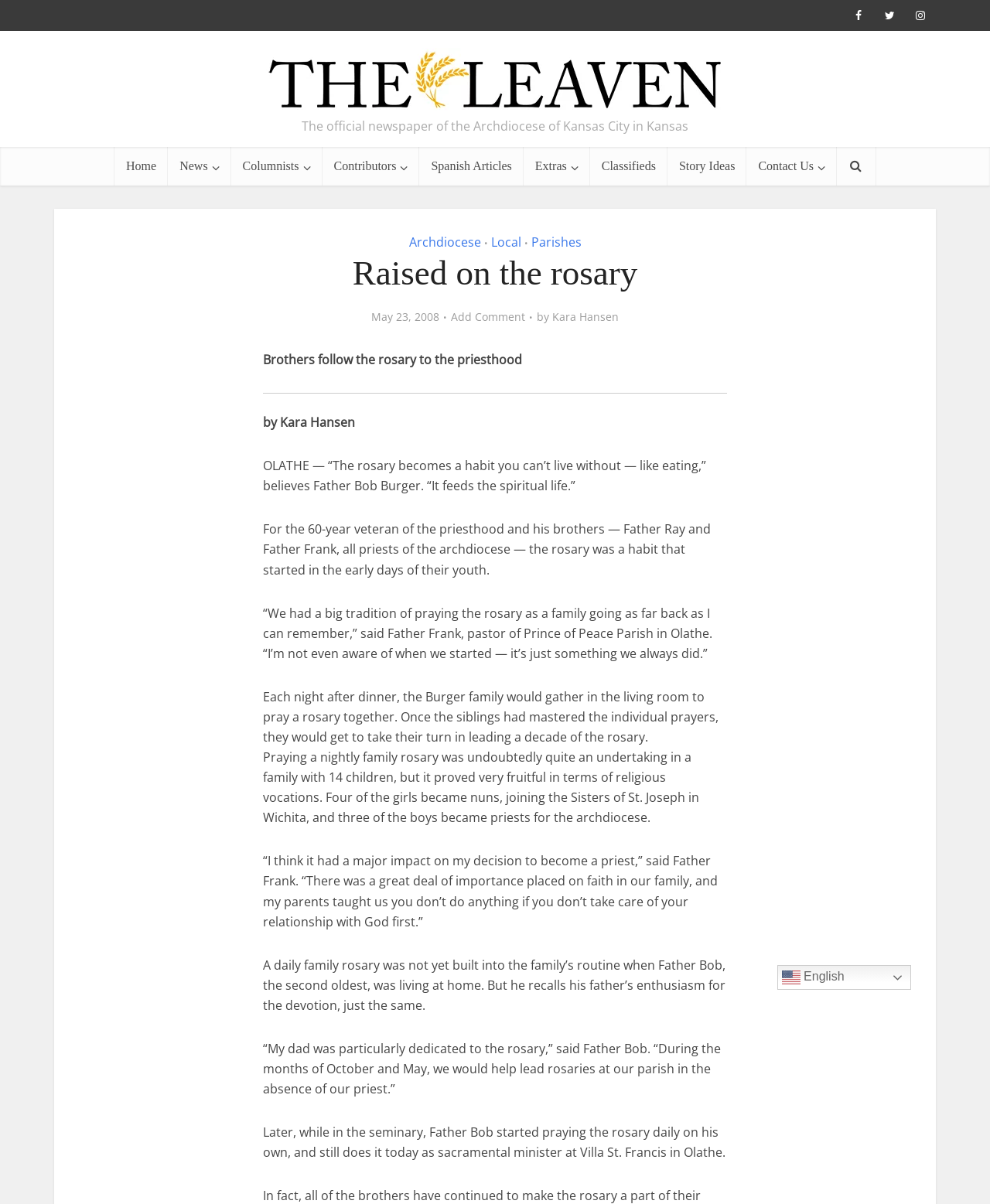Utilize the details in the image to thoroughly answer the following question: What is the name of the newspaper?

I found the answer by looking at the top-left corner of the webpage, where the logo and name of the newspaper are displayed.